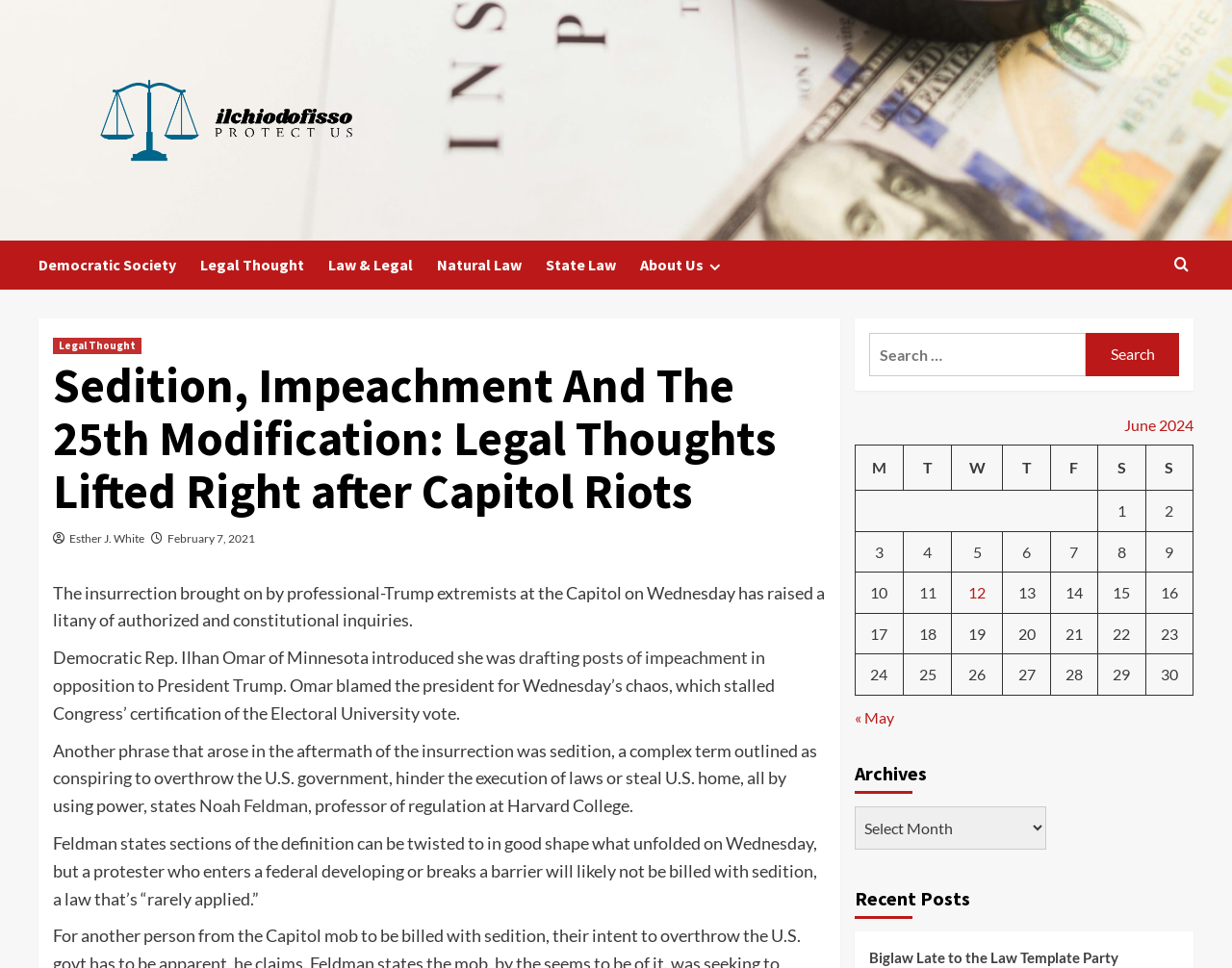Illustrate the webpage with a detailed description.

This webpage is about legal thoughts and discussions related to the 25th Amendment, sedition, and impeachment, particularly in the context of the Capitol riots. At the top, there is a header with the title "Sedition, Impeachment And The 25th Modification: Legal Thoughts Lifted Right after Capitol Riots" and a link to "Ilchiodofisso" with an accompanying image. Below this, there are several links to categories such as "Democratic Society", "Legal Thought", "Law & Legal", "Natural Law", and "State Law", as well as an "About Us" link with an icon.

The main content of the page is an article that discusses the legal implications of the Capitol riots. The article begins with a brief introduction to the events that transpired and then delves into the concept of sedition, citing a professor of law at Harvard College. The article also mentions a Democratic Representative who introduced posts of impeachment against President Trump.

On the right side of the page, there is a search bar with a button and a table displaying a calendar for June 2024. The table has several rows, each representing a day of the month, with links to posts published on those days.

Overall, the webpage appears to be a blog or news site focused on legal discussions and analysis, with a specific focus on the events surrounding the Capitol riots.